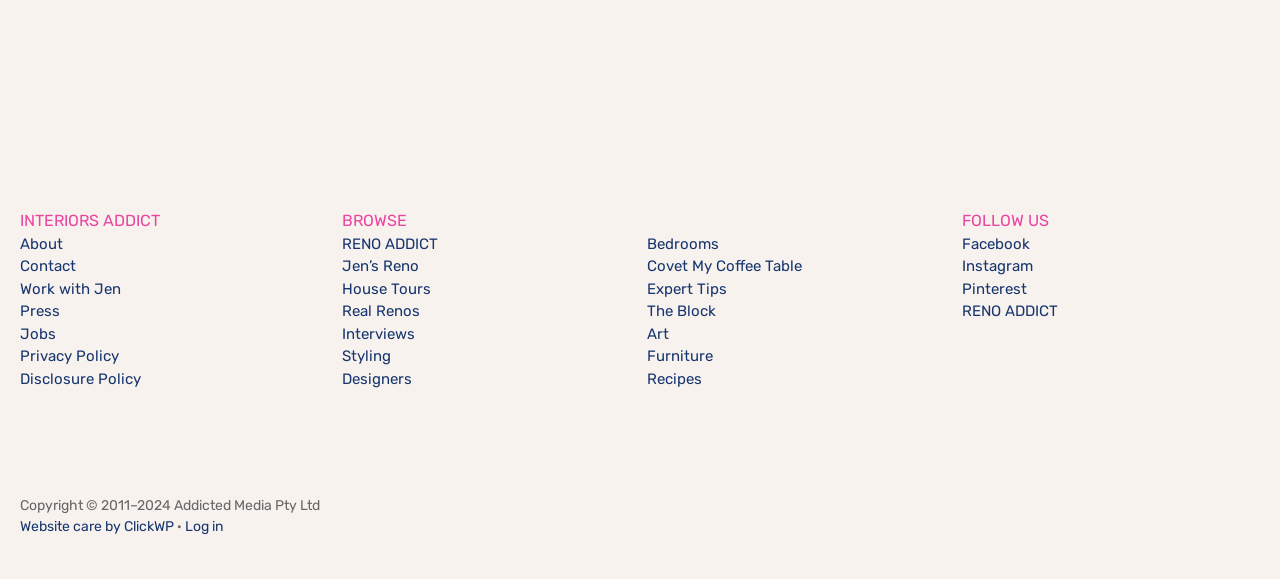Pinpoint the bounding box coordinates of the clickable element needed to complete the instruction: "View Jen’s Reno". The coordinates should be provided as four float numbers between 0 and 1: [left, top, right, bottom].

[0.267, 0.444, 0.328, 0.475]